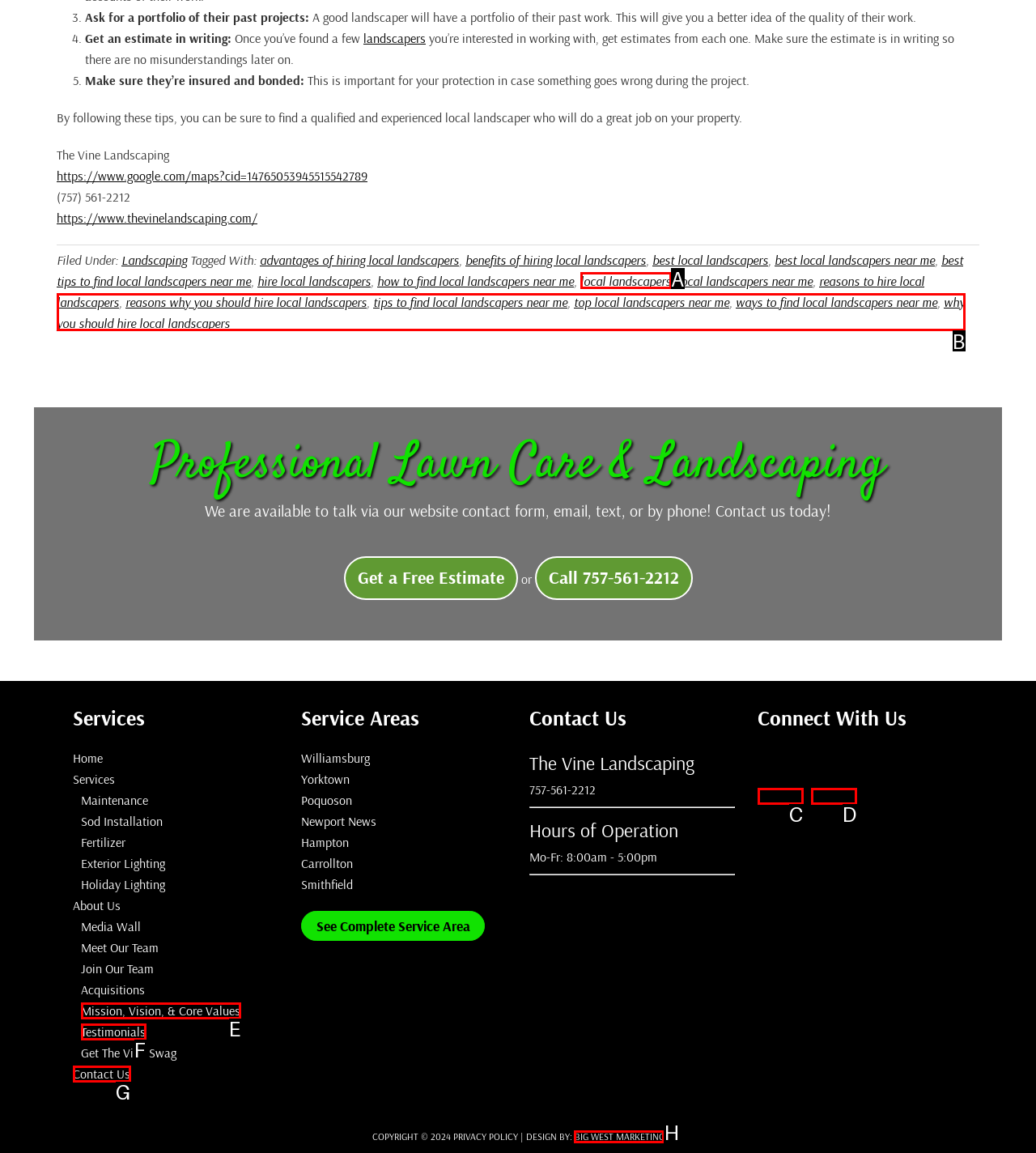Identify the UI element that corresponds to this description: Big West Marketing
Respond with the letter of the correct option.

H